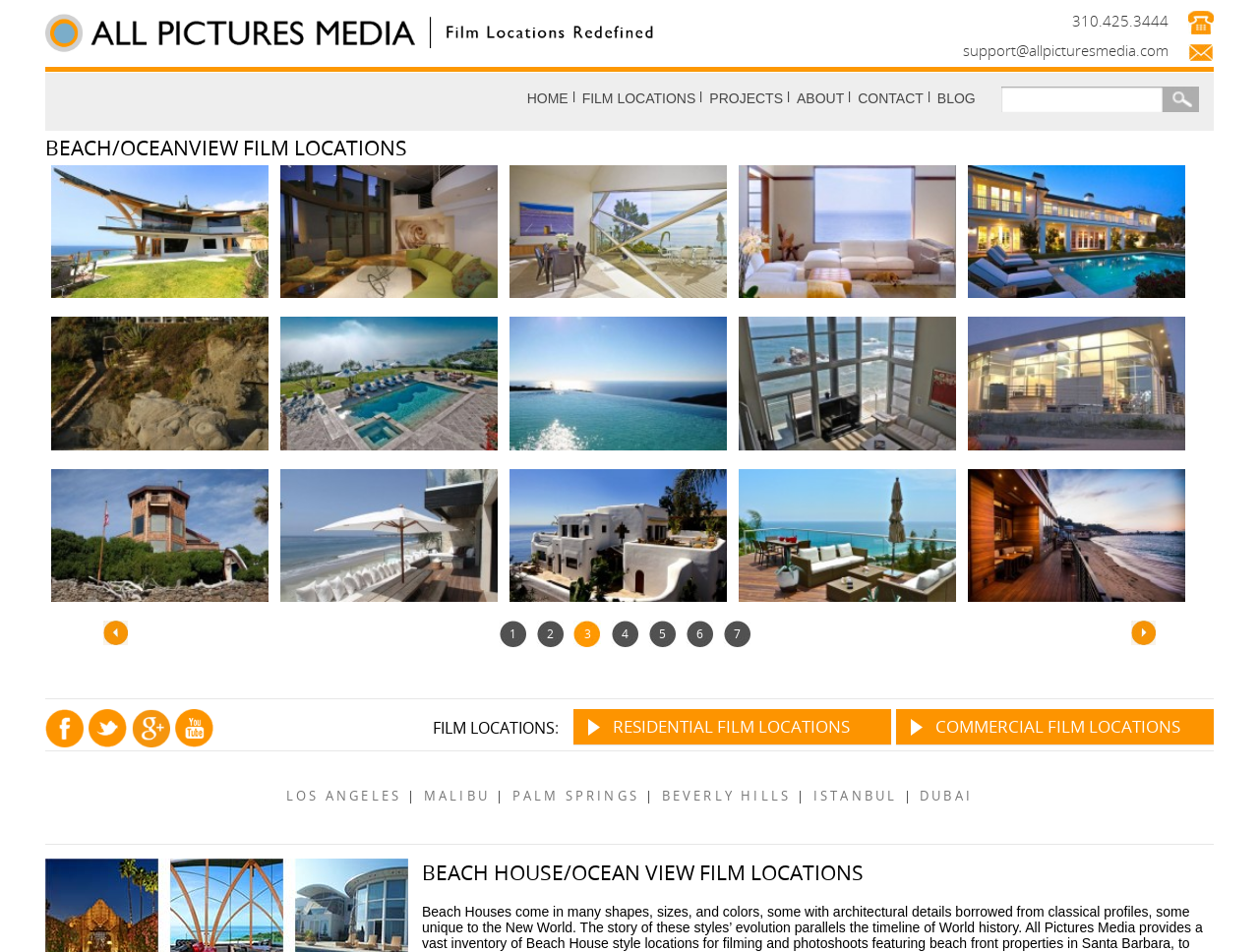Pinpoint the bounding box coordinates of the element you need to click to execute the following instruction: "Contact All Pictures Media". The bounding box should be represented by four float numbers between 0 and 1, in the format [left, top, right, bottom].

[0.681, 0.078, 0.733, 0.129]